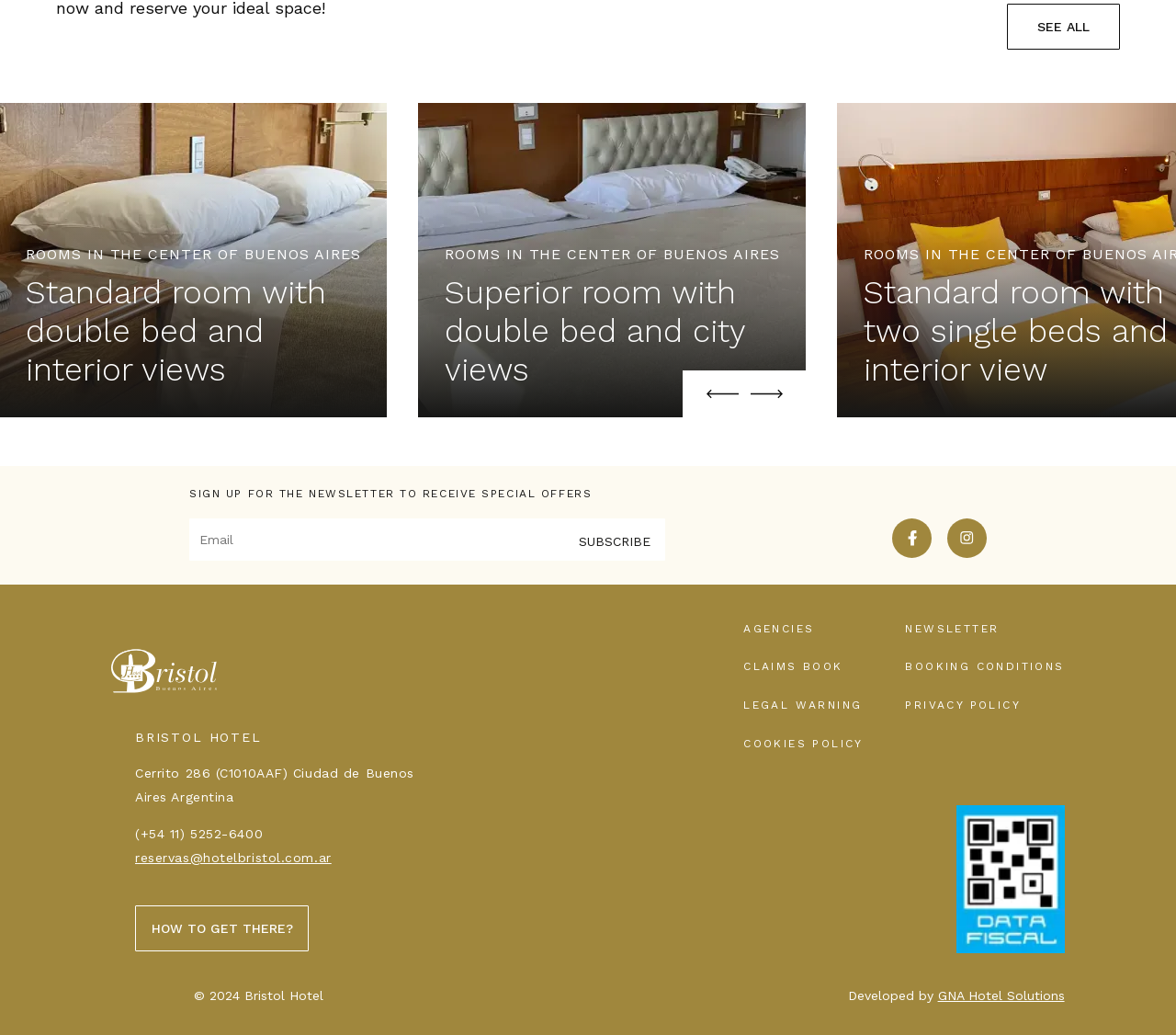How many social media links are there?
Please give a well-detailed answer to the question.

I counted the number of social media links by looking at the links with the text 'facebook' and 'instagram' at coordinates [0.759, 0.524, 0.792, 0.542] and [0.805, 0.524, 0.839, 0.542] respectively.